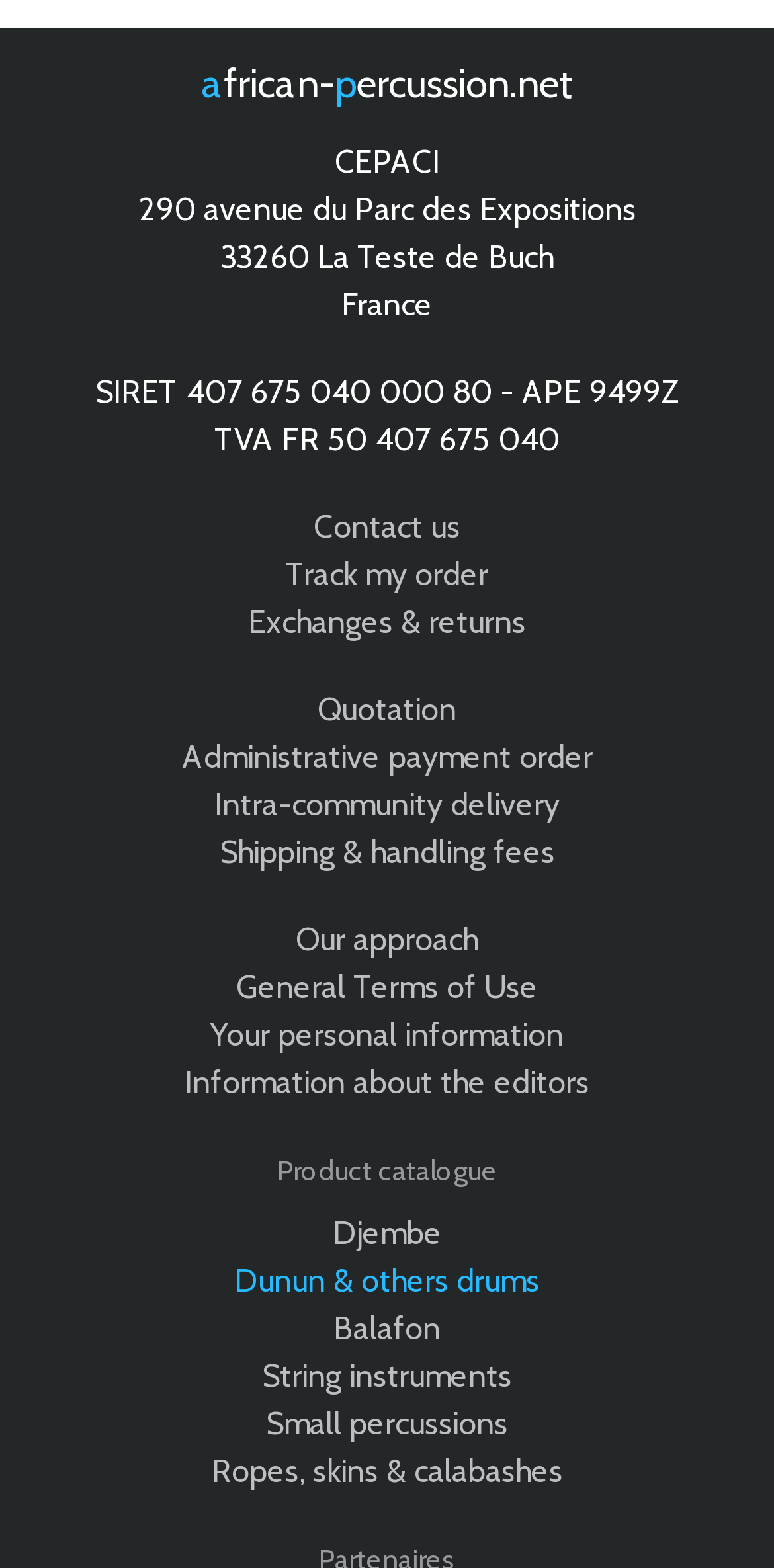Please identify the bounding box coordinates of the area that needs to be clicked to fulfill the following instruction: "contact us."

[0.405, 0.324, 0.595, 0.348]